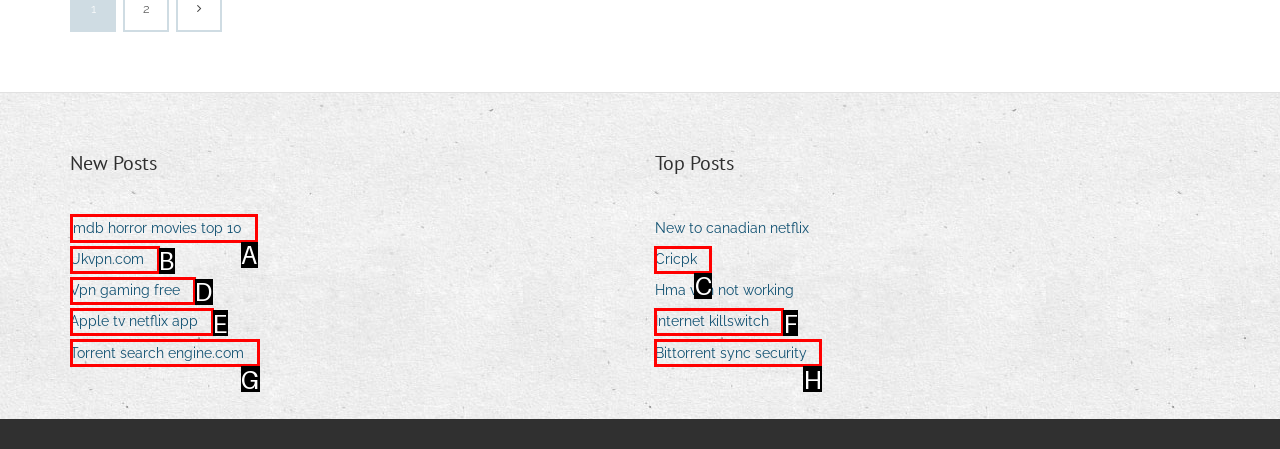Choose the letter that best represents the description: Internet killswitch. Provide the letter as your response.

F